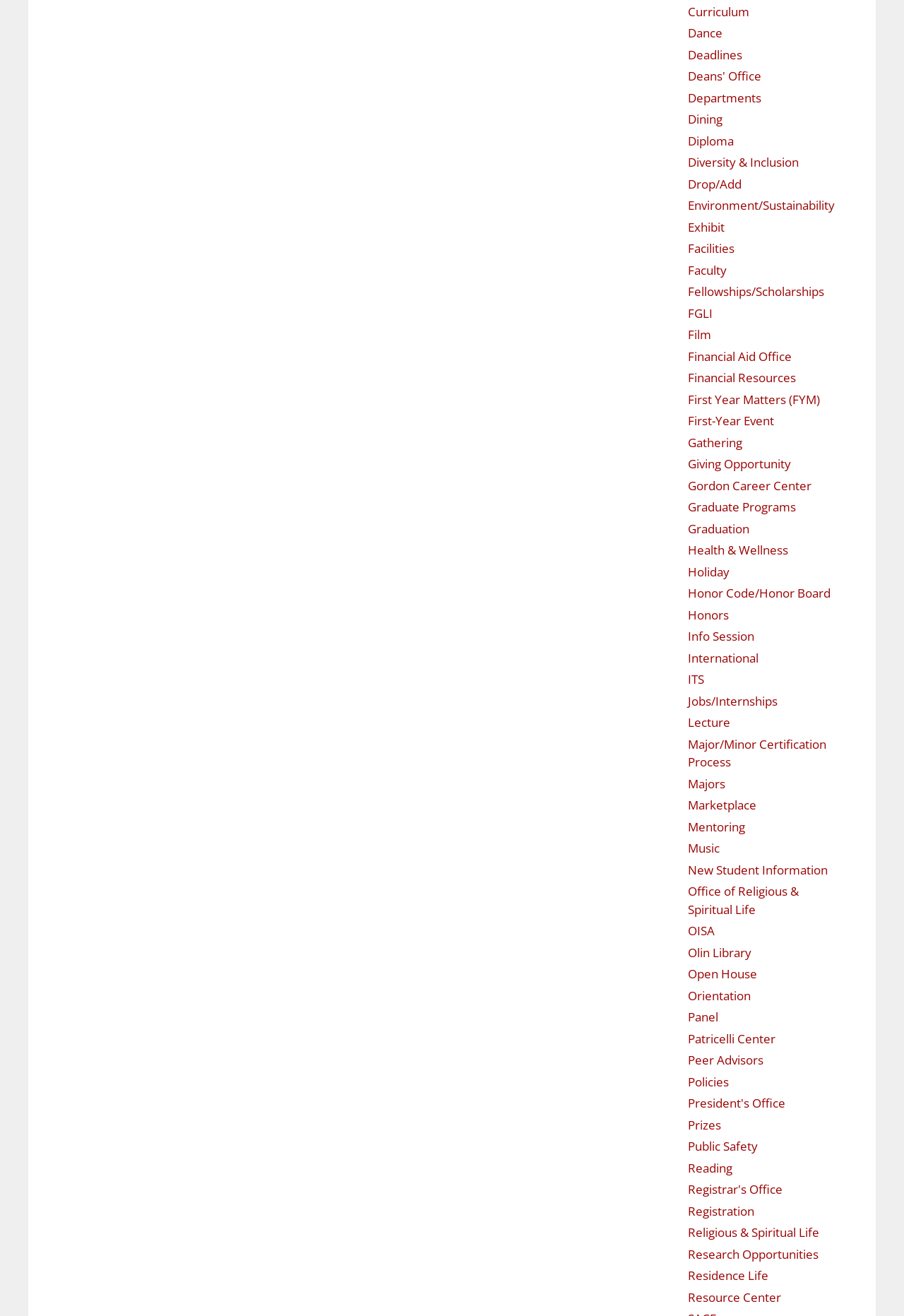Please locate the bounding box coordinates of the element that should be clicked to complete the given instruction: "Browse the 'Departments' list".

[0.761, 0.068, 0.842, 0.081]